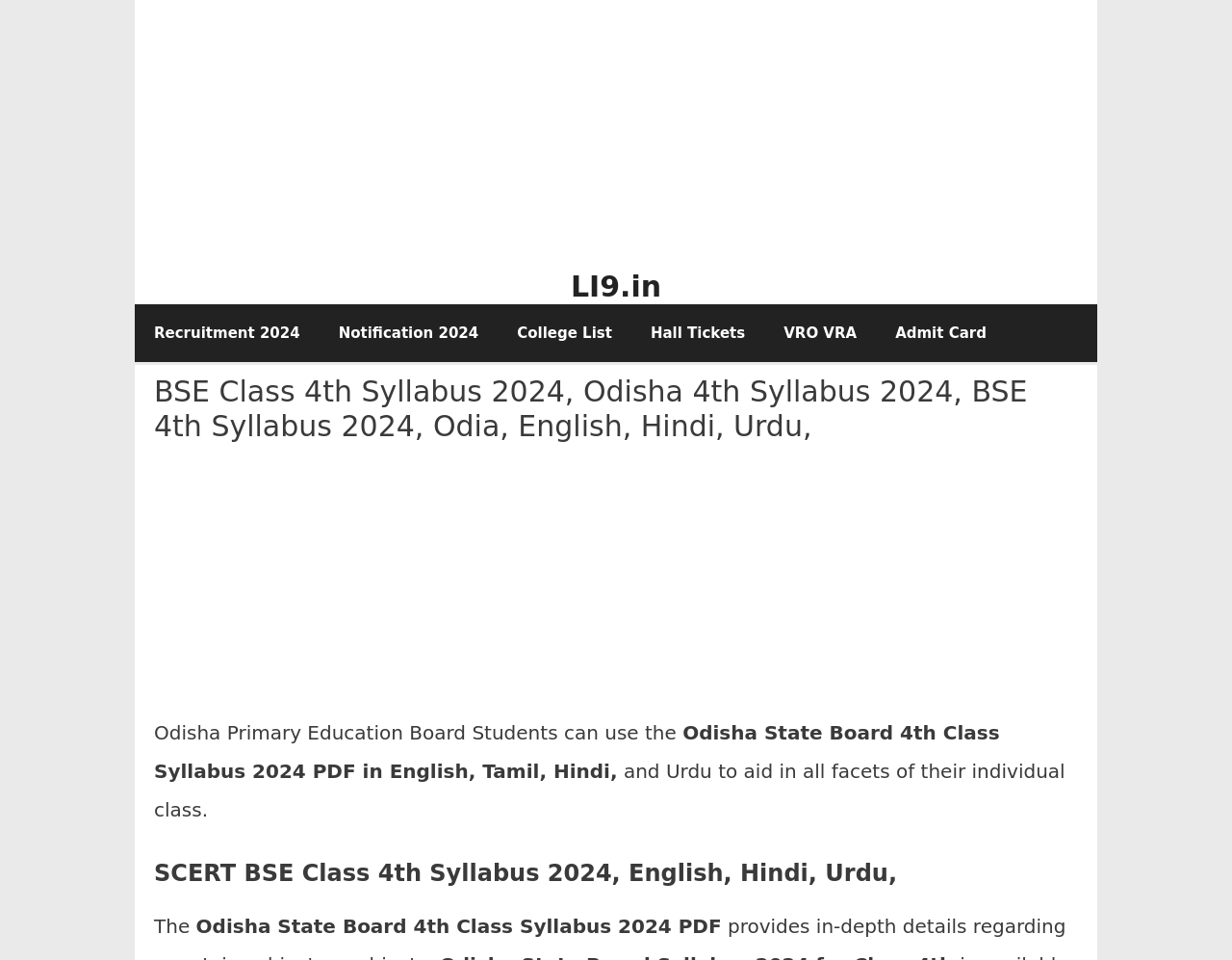What is the name of the website mentioned in the banner?
Answer the question with a thorough and detailed explanation.

The name of the website mentioned in the banner can be found in the link element on the webpage, which has the text 'LI9.in'.